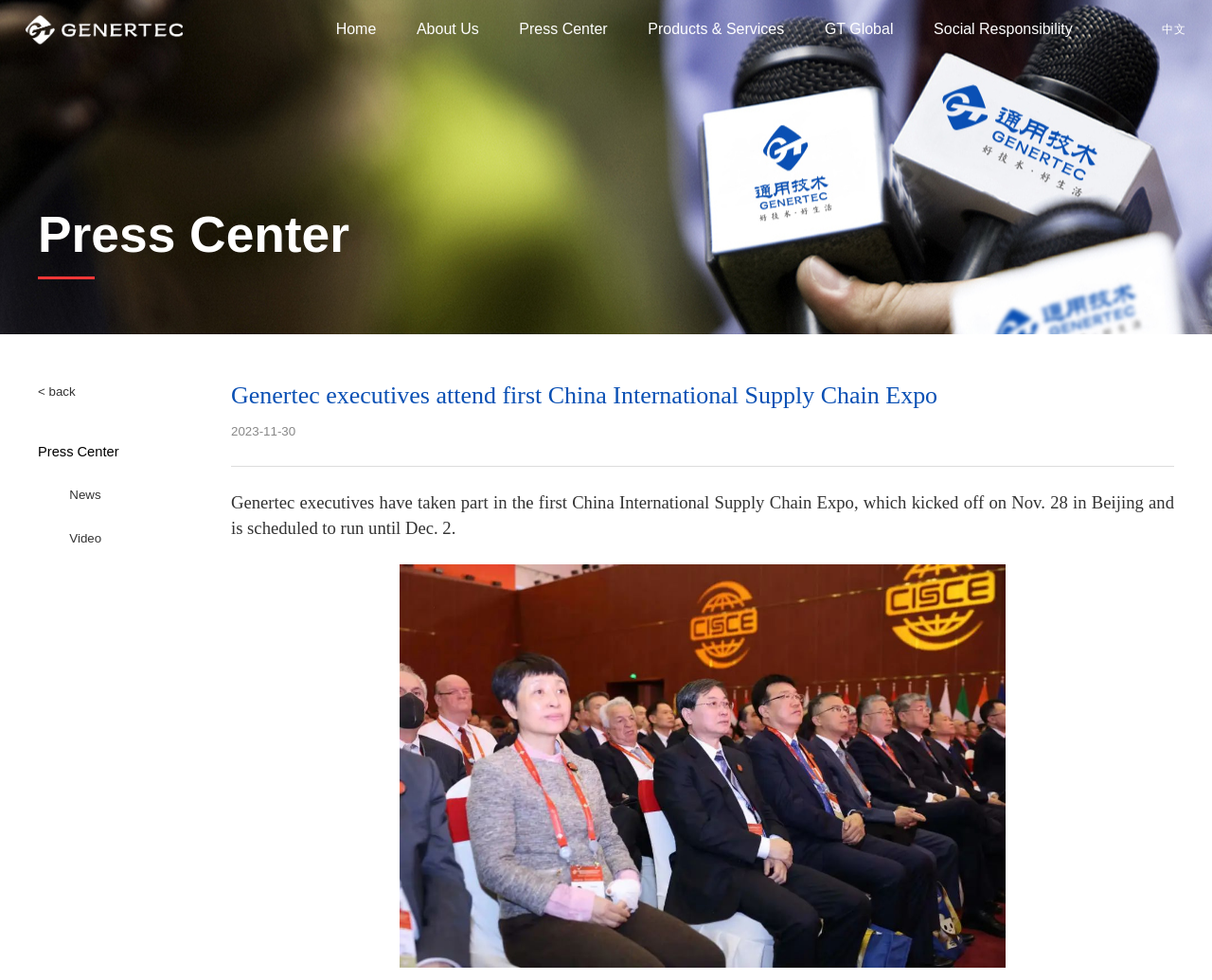Could you highlight the region that needs to be clicked to execute the instruction: "go to home page"?

[0.277, 0.015, 0.31, 0.06]